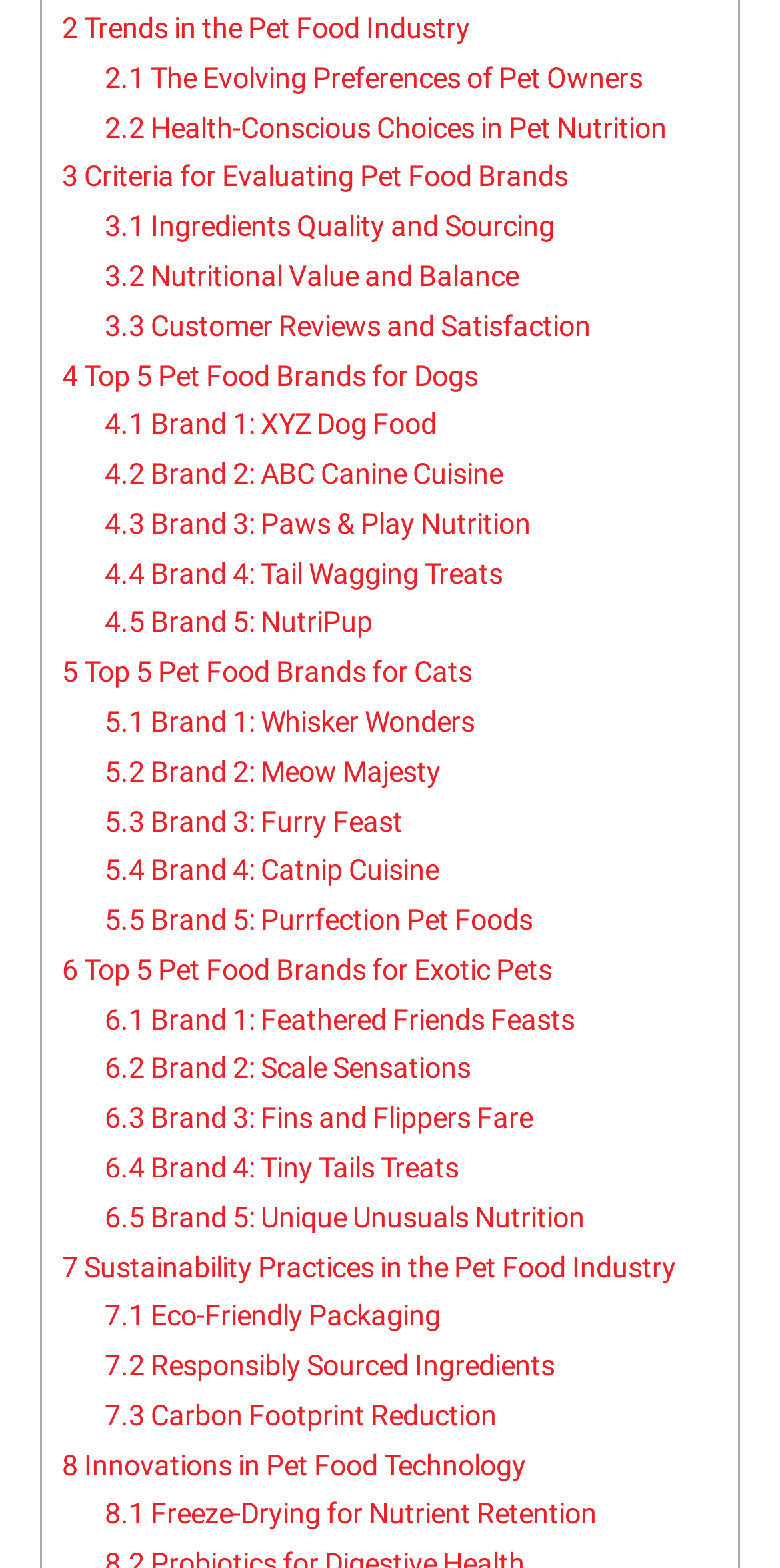Please provide a comprehensive response to the question below by analyzing the image: 
How many pet food brands are listed for dogs?

Under the link '4 Top 5 Pet Food Brands for Dogs', there are 5 sub-links, each representing a pet food brand for dogs, namely 'Brand 1: XYZ Dog Food', 'Brand 2: ABC Canine Cuisine', 'Brand 3: Paws & Play Nutrition', 'Brand 4: Tail Wagging Treats', and 'Brand 5: NutriPup'.